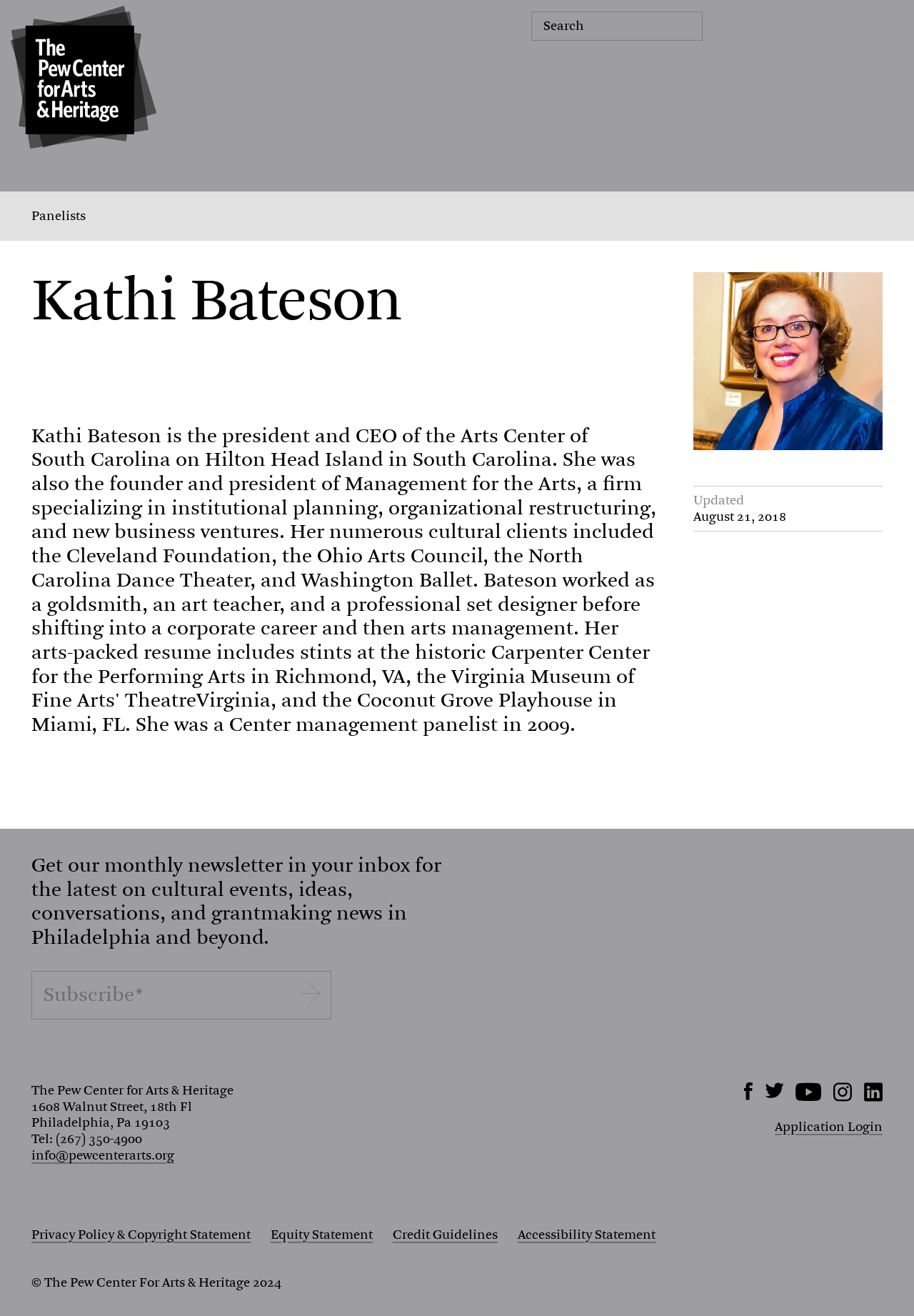Pinpoint the bounding box coordinates of the clickable element to carry out the following instruction: "Subscribe to the newsletter."

[0.034, 0.737, 0.098, 0.751]